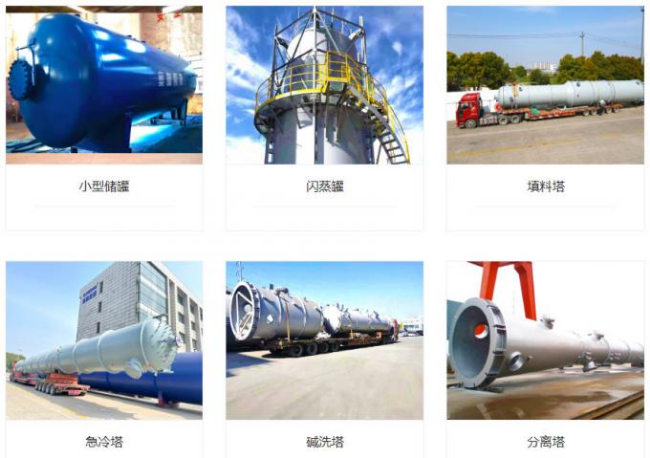What language are the vessels labeled in?
Make sure to answer the question with a detailed and comprehensive explanation.

The caption states that 'each vessel is labeled in Chinese', indicating that the language used to label the vessels is Chinese.